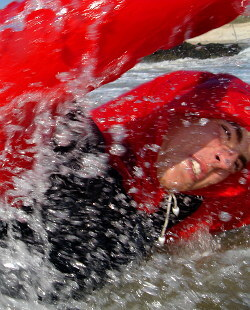Break down the image and describe each part extensively.

In this dynamic image, a swimmer clad in a bright red hooded wetsuit is depicted navigating through tumultuous surf. The water splashes dramatically around the swimmer, reflecting the intensity of the moment as they immerse themselves in the waves. The expression on their face suggests determination and focus amidst the challenging conditions of the sea. This image emphasizes the importance of proper gear for survival in aquatic environments, highlighting how the hooded wetsuit not only provides warmth but also enhances the swimmer's performance in tricky surf scenarios. The surrounding splashes and waves contribute to a sense of action and urgency, encapsulating the spirit of adventure in water sports.